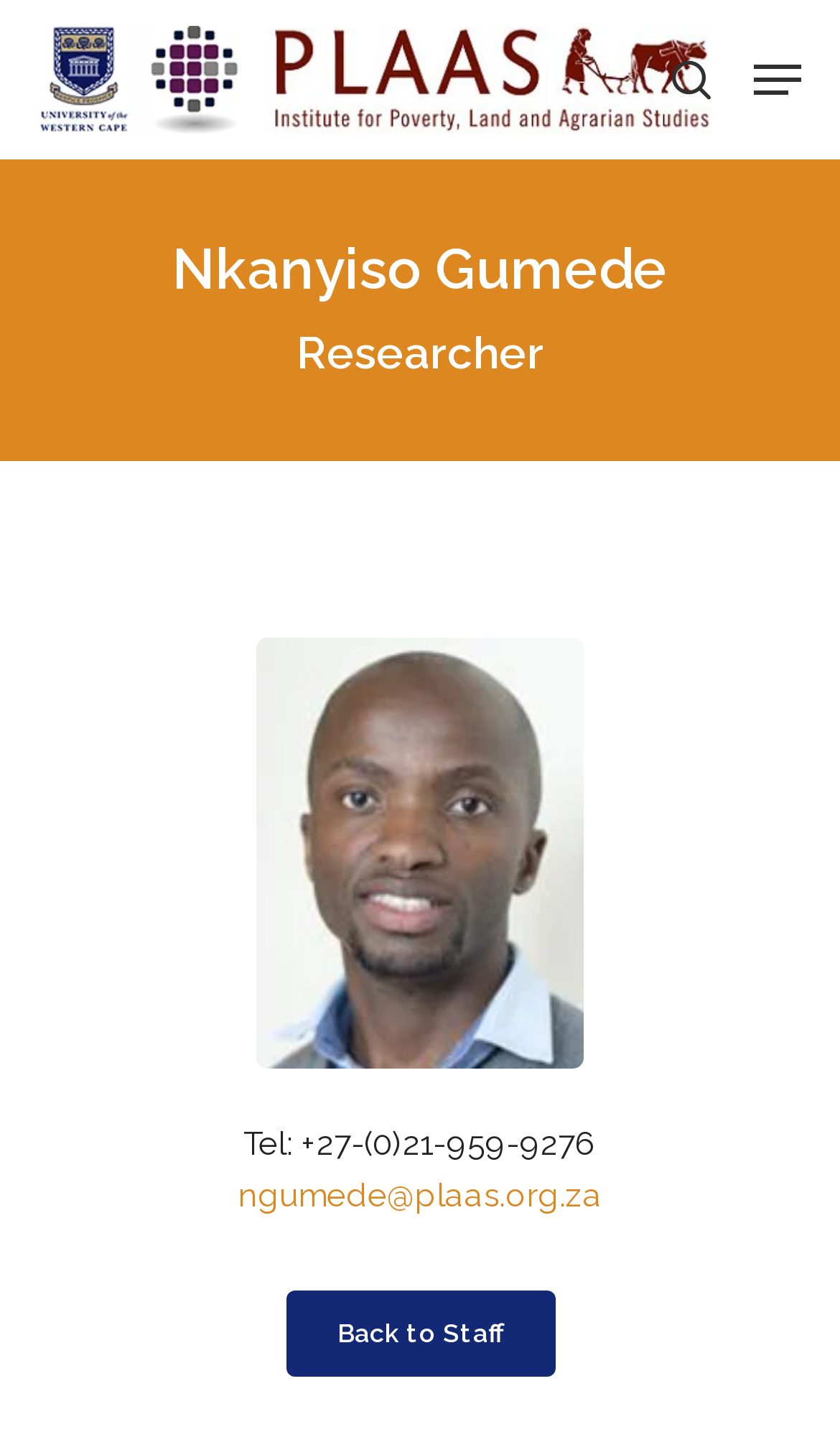Give the bounding box coordinates for this UI element: "Back to Staff". The coordinates should be four float numbers between 0 and 1, arranged as [left, top, right, bottom].

[0.34, 0.901, 0.66, 0.962]